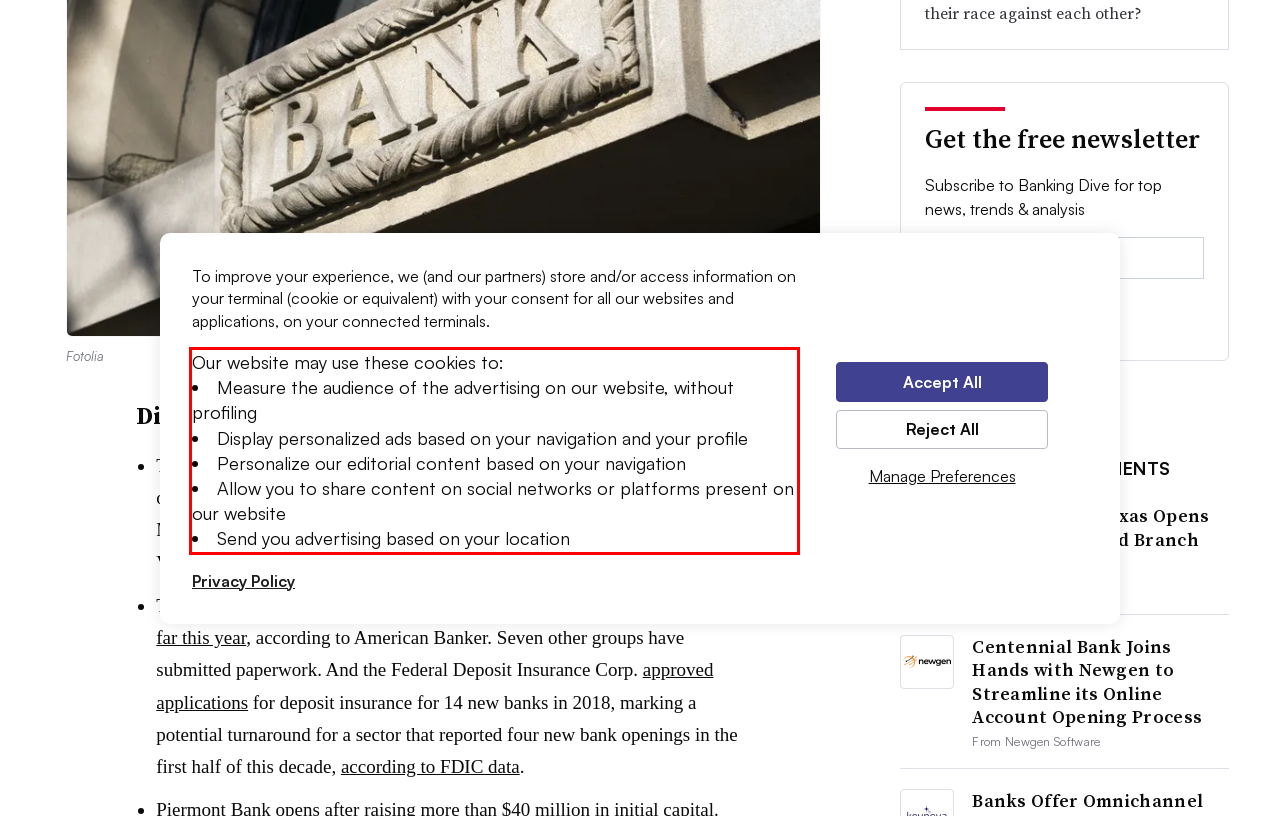Given the screenshot of a webpage, identify the red rectangle bounding box and recognize the text content inside it, generating the extracted text.

Our website may use these cookies to: Measure the audience of the advertising on our website, without profiling Display personalized ads based on your navigation and your profile Personalize our editorial content based on your navigation Allow you to share content on social networks or platforms present on our website Send you advertising based on your location